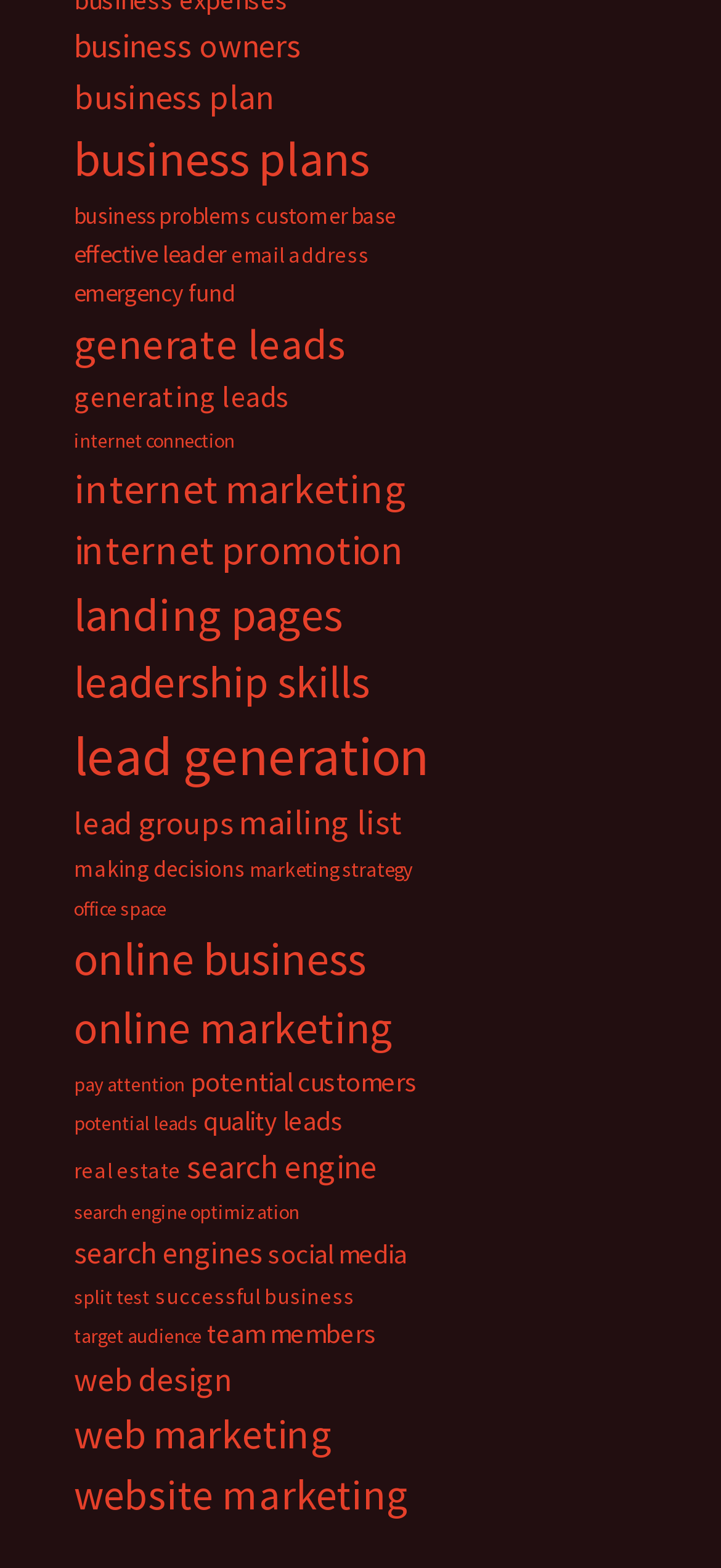Based on the element description, predict the bounding box coordinates (top-left x, top-left y, bottom-right x, bottom-right y) for the UI element in the screenshot: search engine optimization

[0.103, 0.766, 0.415, 0.781]